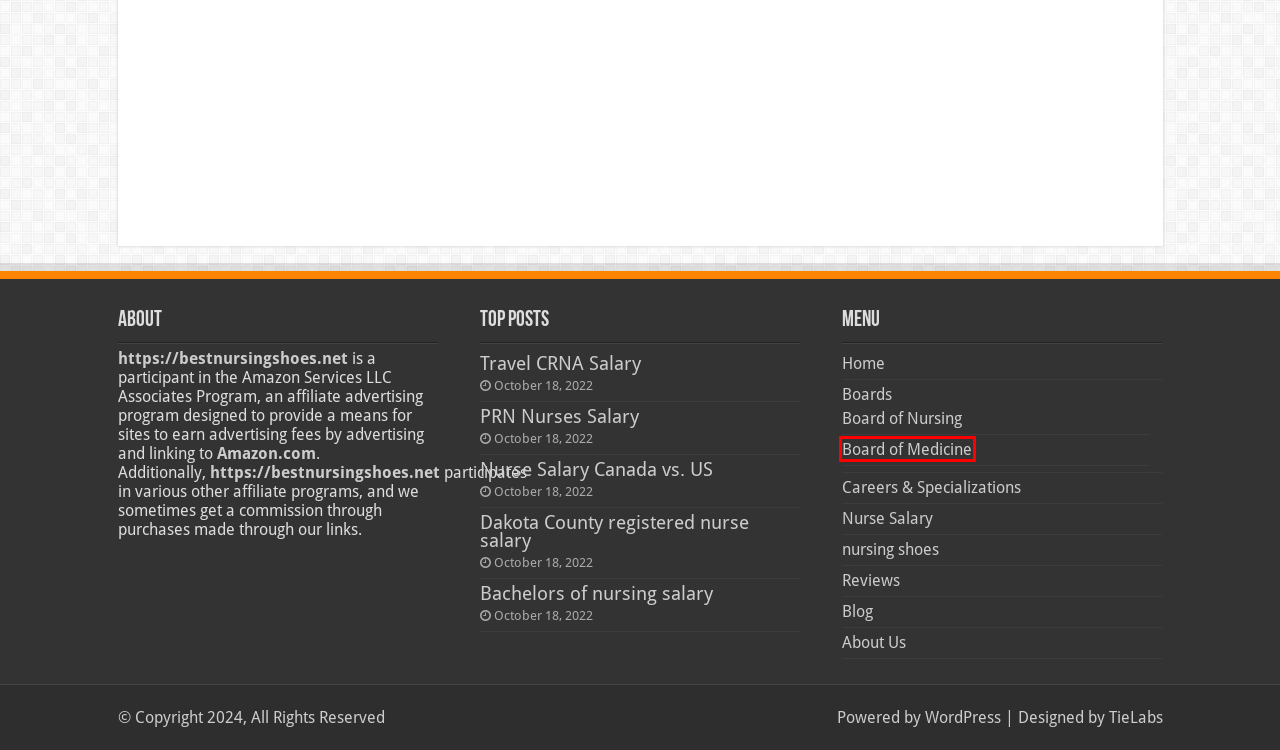Look at the screenshot of a webpage where a red bounding box surrounds a UI element. Your task is to select the best-matching webpage description for the new webpage after you click the element within the bounding box. The available options are:
A. Boards - Nursing Trends
B. Blog Tool, Publishing Platform, and CMS – WordPress.org
C. WordPress Themes and Plugins - TieLabs
D. Reviews - Nursing Trends
E. Privacy Policy - Nursing Trends
F. Why do nurses wear scrubs? - Nursing Trends
G. Board of Nursing - Nursing Trends
H. Board of Medicine - Nursing Trends

H